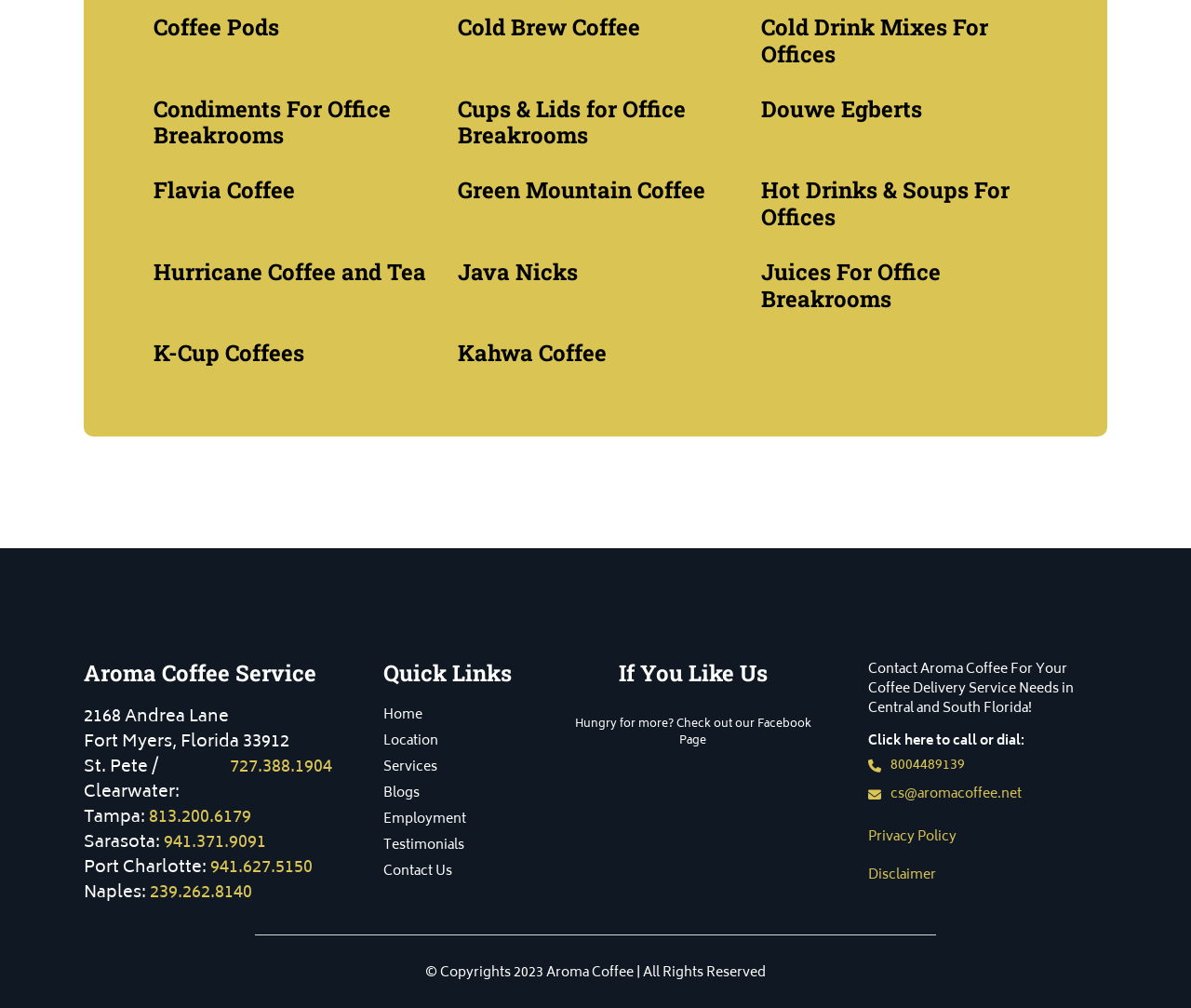Please provide the bounding box coordinates for the element that needs to be clicked to perform the following instruction: "Call 8004489139". The coordinates should be given as four float numbers between 0 and 1, i.e., [left, top, right, bottom].

[0.729, 0.745, 0.862, 0.774]